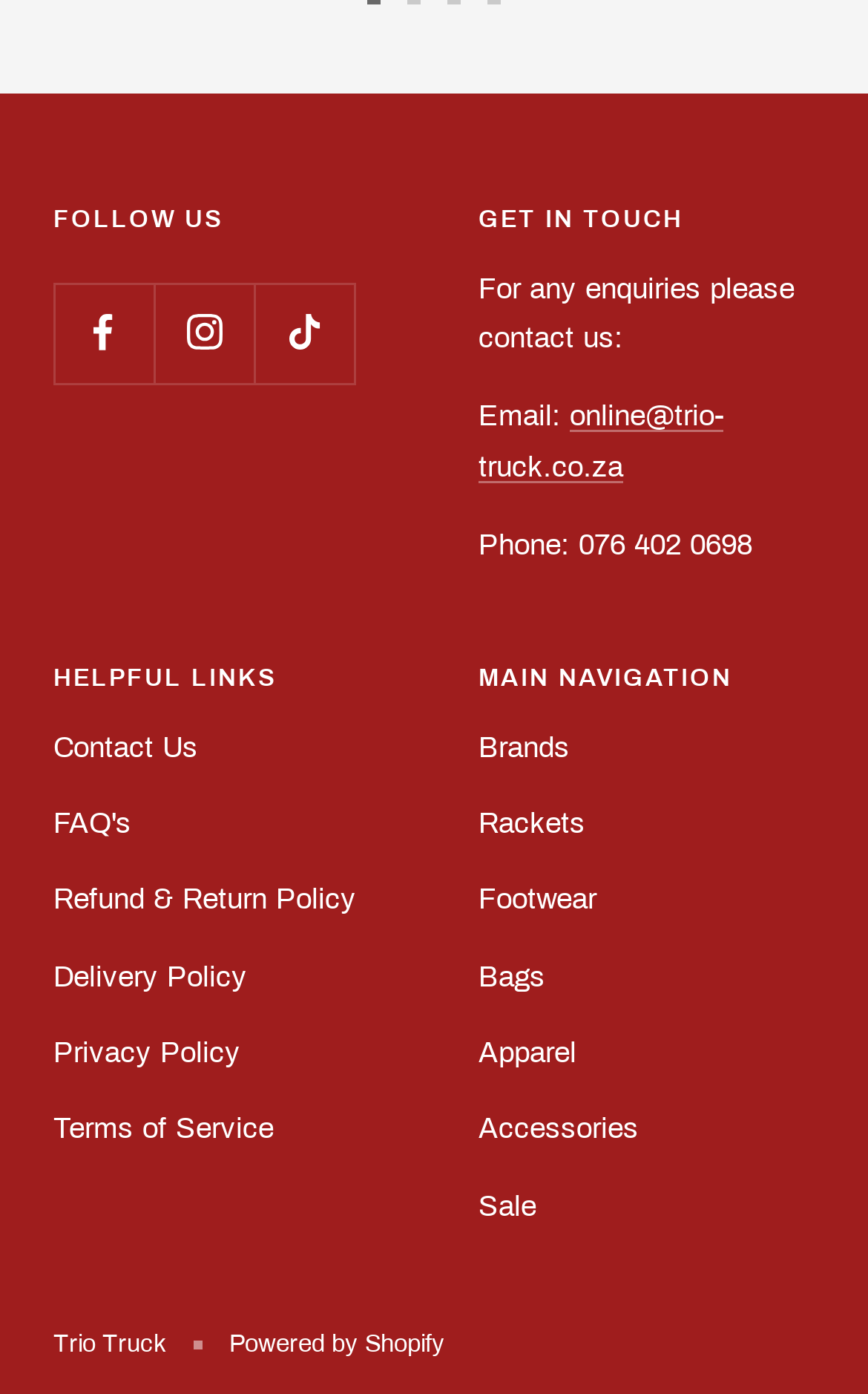How can you contact the website?
From the screenshot, supply a one-word or short-phrase answer.

Email or phone